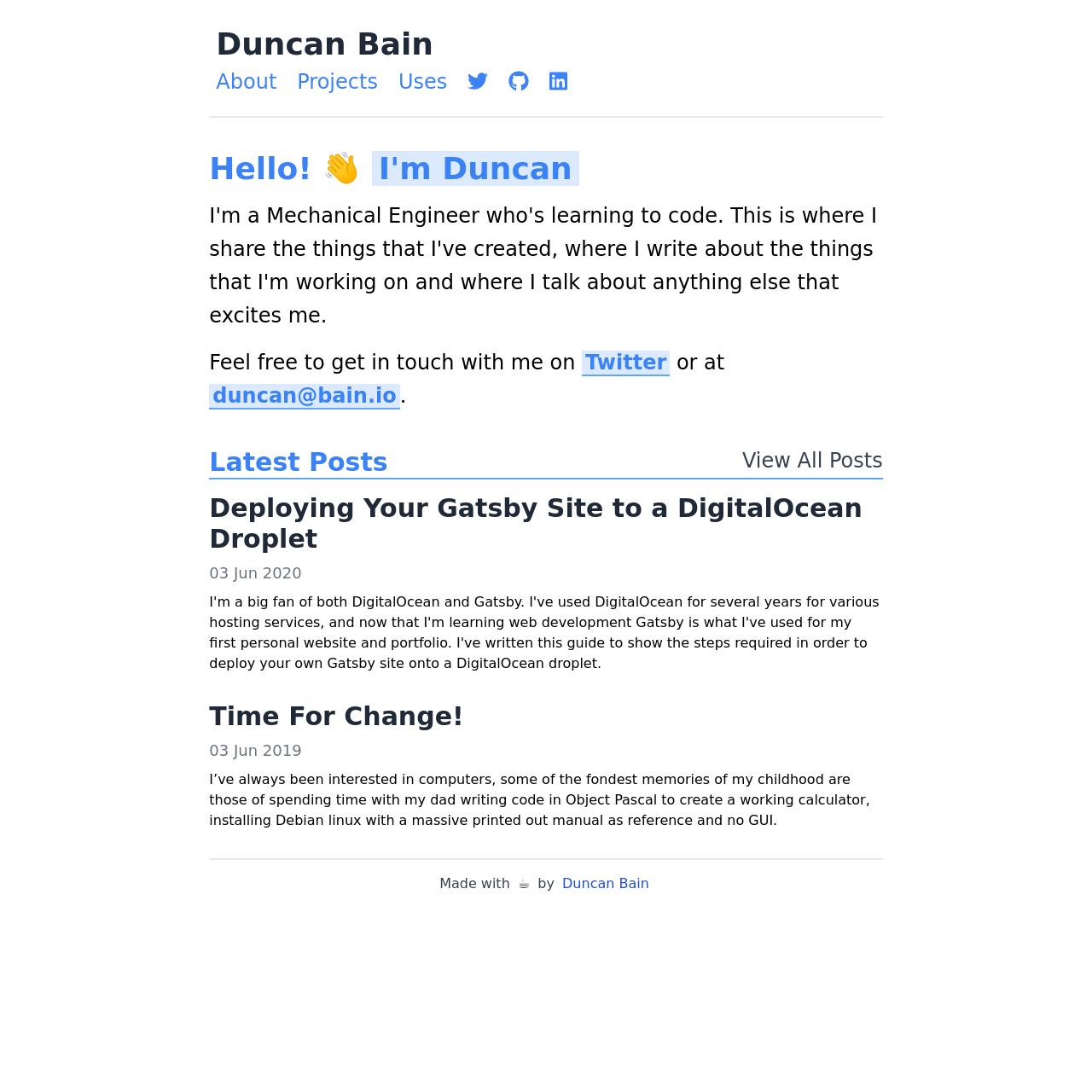Please give the bounding box coordinates of the area that should be clicked to fulfill the following instruction: "Get in touch with the author via email". The coordinates should be in the format of four float numbers from 0 to 1, i.e., [left, top, right, bottom].

[0.192, 0.352, 0.366, 0.375]